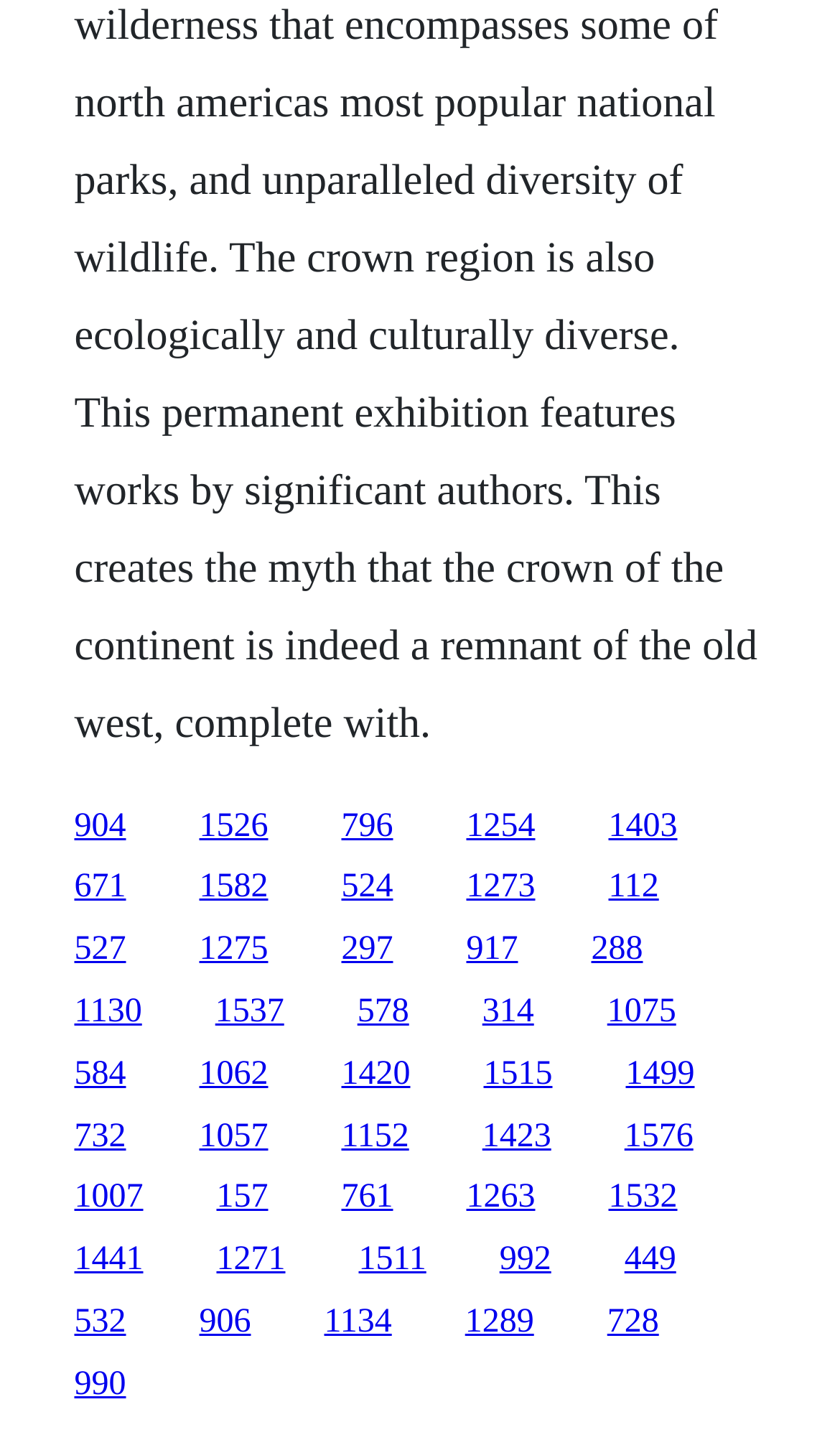Provide a brief response to the question below using a single word or phrase: 
Are all links aligned vertically?

No